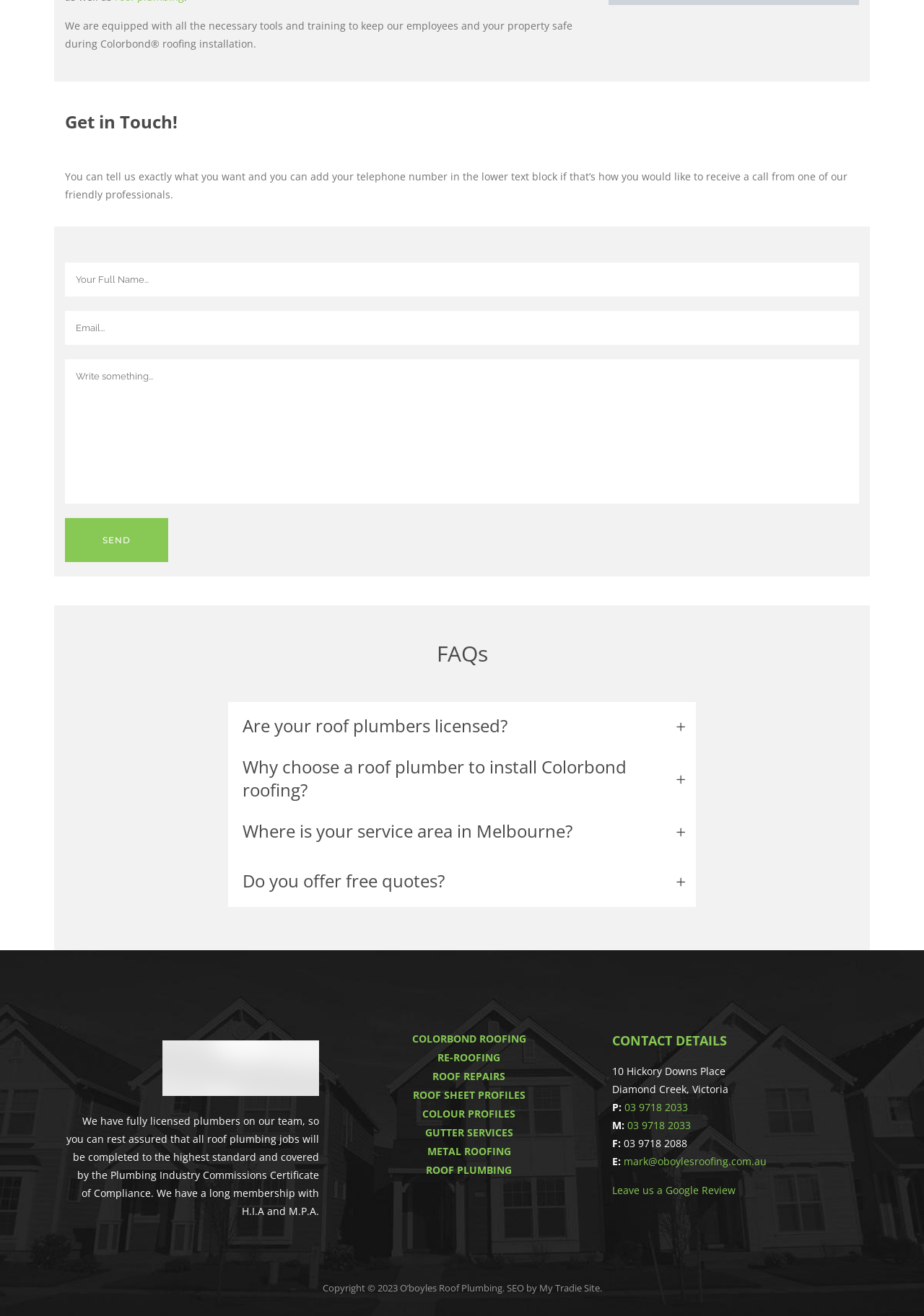Locate the bounding box coordinates of the area where you should click to accomplish the instruction: "Learn more about Colorbond roofing".

[0.446, 0.784, 0.569, 0.795]